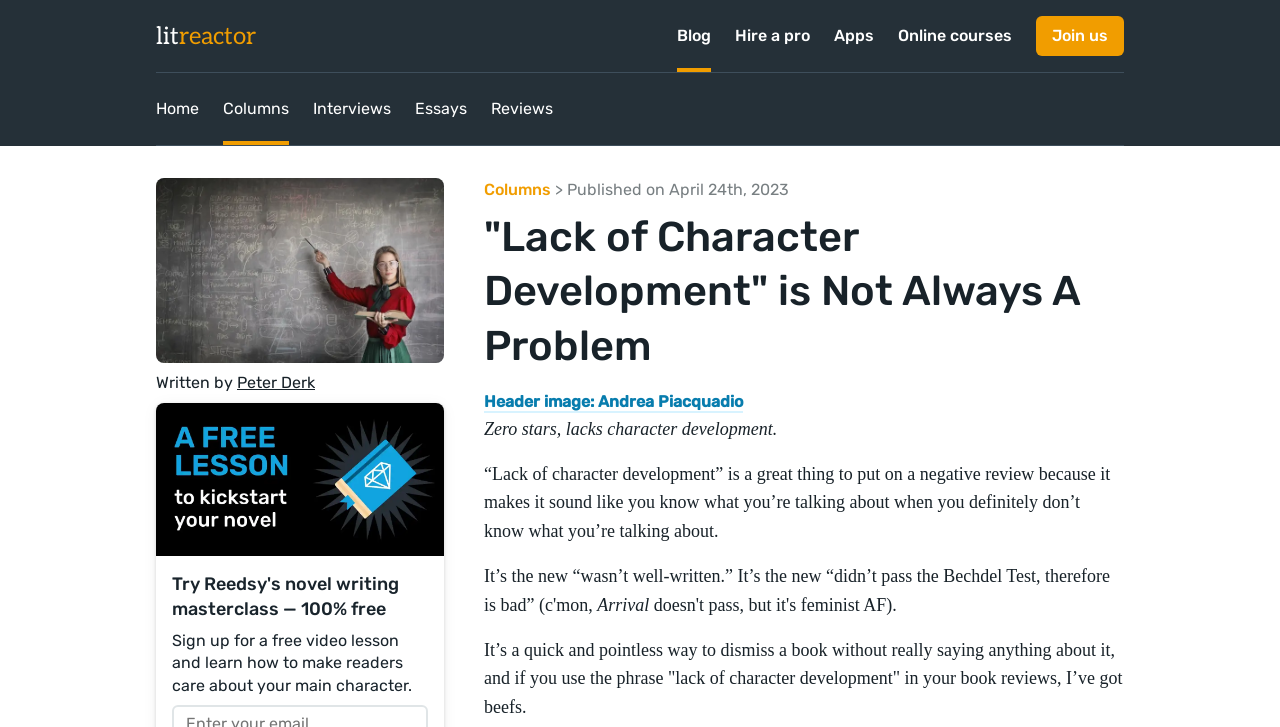Predict the bounding box coordinates of the area that should be clicked to accomplish the following instruction: "Read the article by Peter Derk". The bounding box coordinates should consist of four float numbers between 0 and 1, i.e., [left, top, right, bottom].

[0.185, 0.512, 0.246, 0.539]